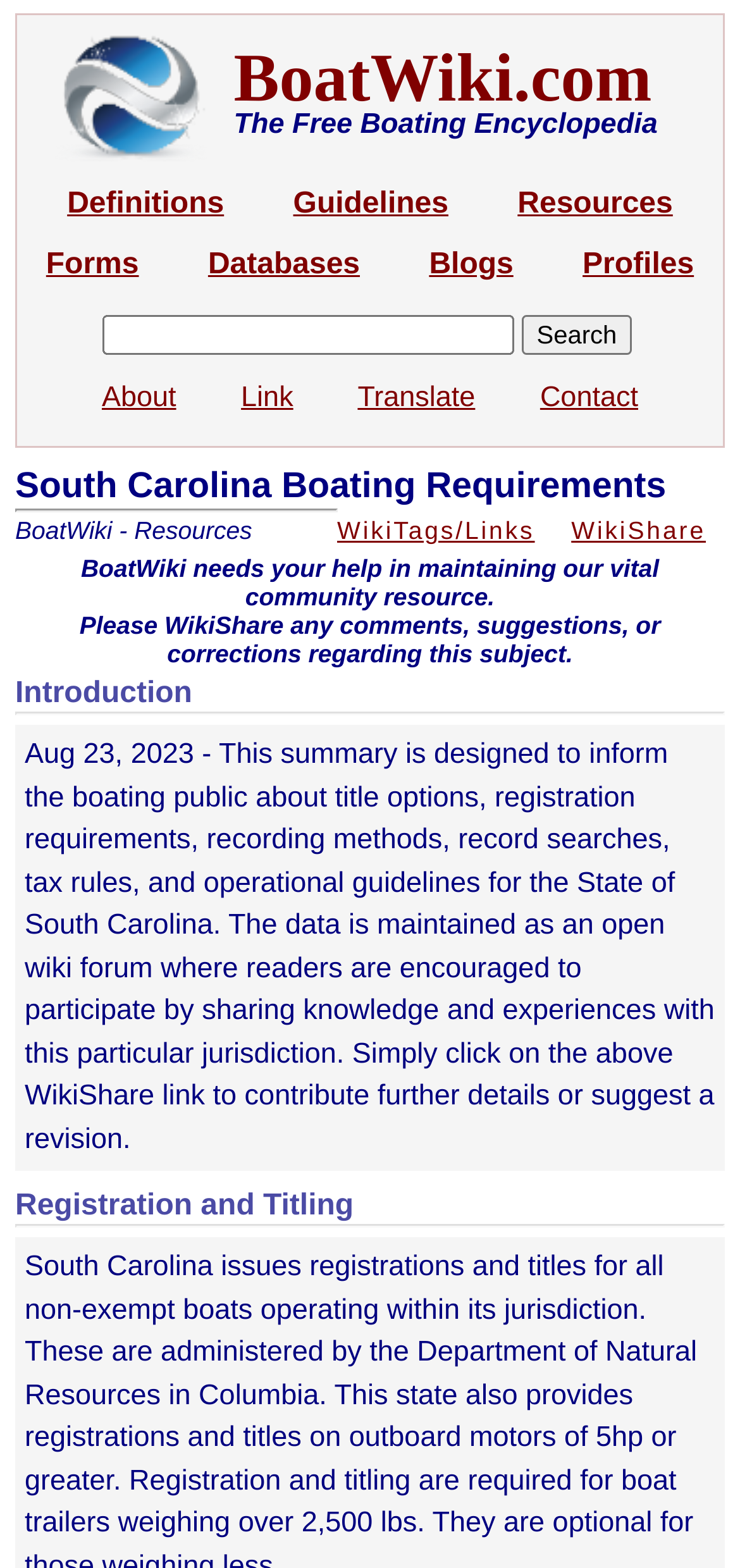Pinpoint the bounding box coordinates for the area that should be clicked to perform the following instruction: "Go to the definitions page".

[0.091, 0.12, 0.303, 0.14]